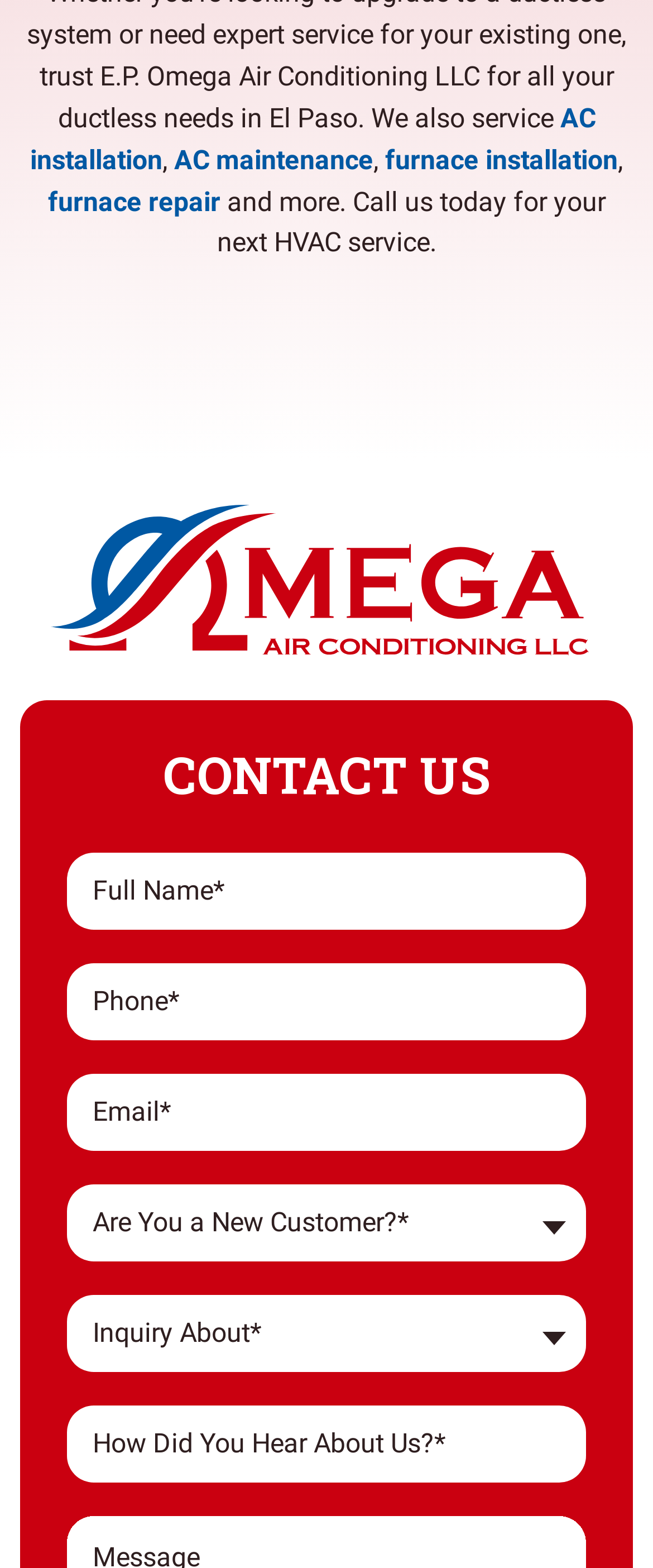Based on the image, give a detailed response to the question: What is the purpose of the contact form?

The contact form is located below the 'CONTACT US' heading and has fields for full name, phone, email, and inquiry about, suggesting that it is for customers to inquire about HVAC services.